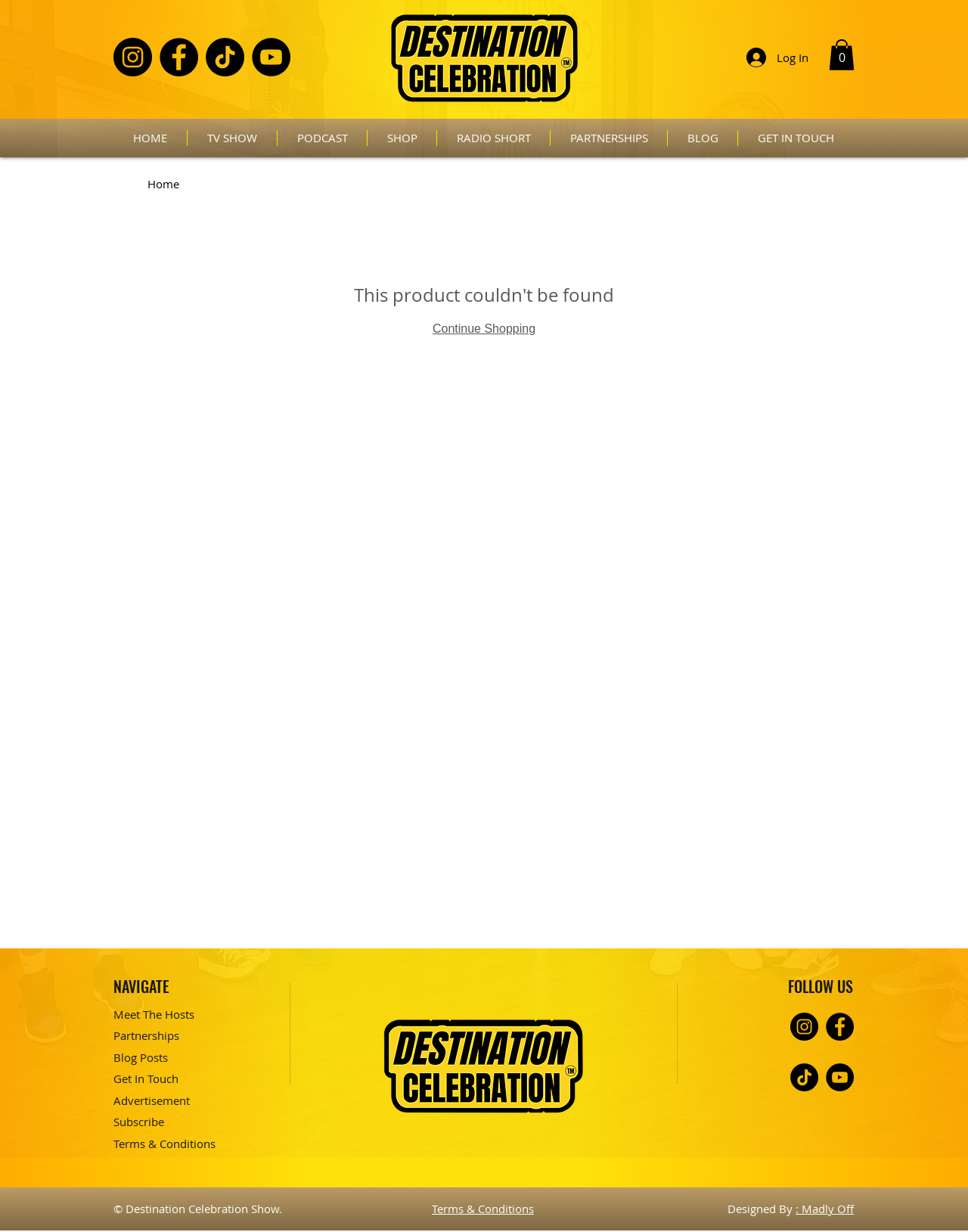Provide the bounding box coordinates of the HTML element described by the text: "Continue Shopping". The coordinates should be in the format [left, top, right, bottom] with values between 0 and 1.

[0.447, 0.249, 0.553, 0.259]